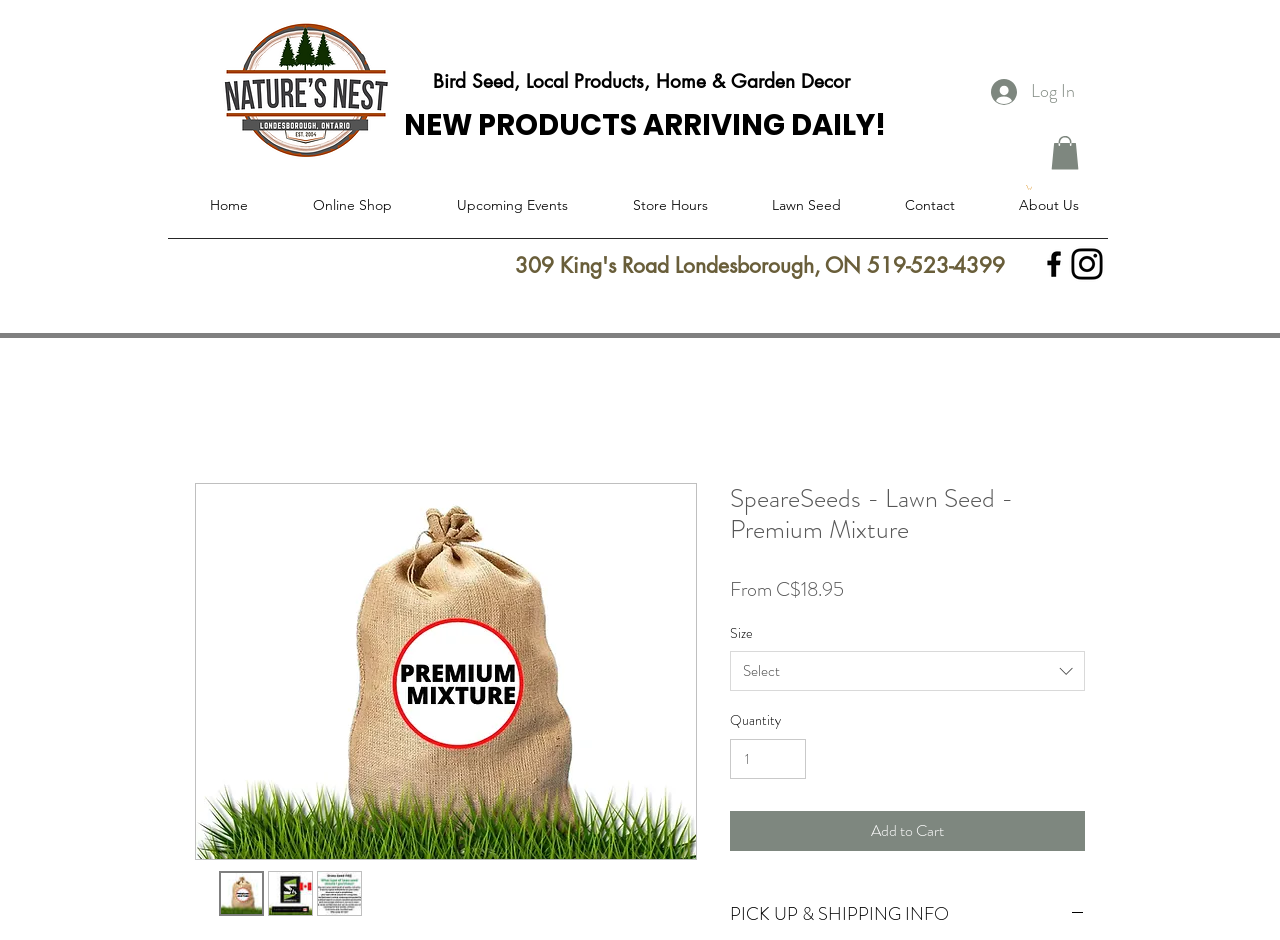Specify the bounding box coordinates of the element's region that should be clicked to achieve the following instruction: "Click the Log In button". The bounding box coordinates consist of four float numbers between 0 and 1, in the format [left, top, right, bottom].

[0.763, 0.075, 0.851, 0.121]